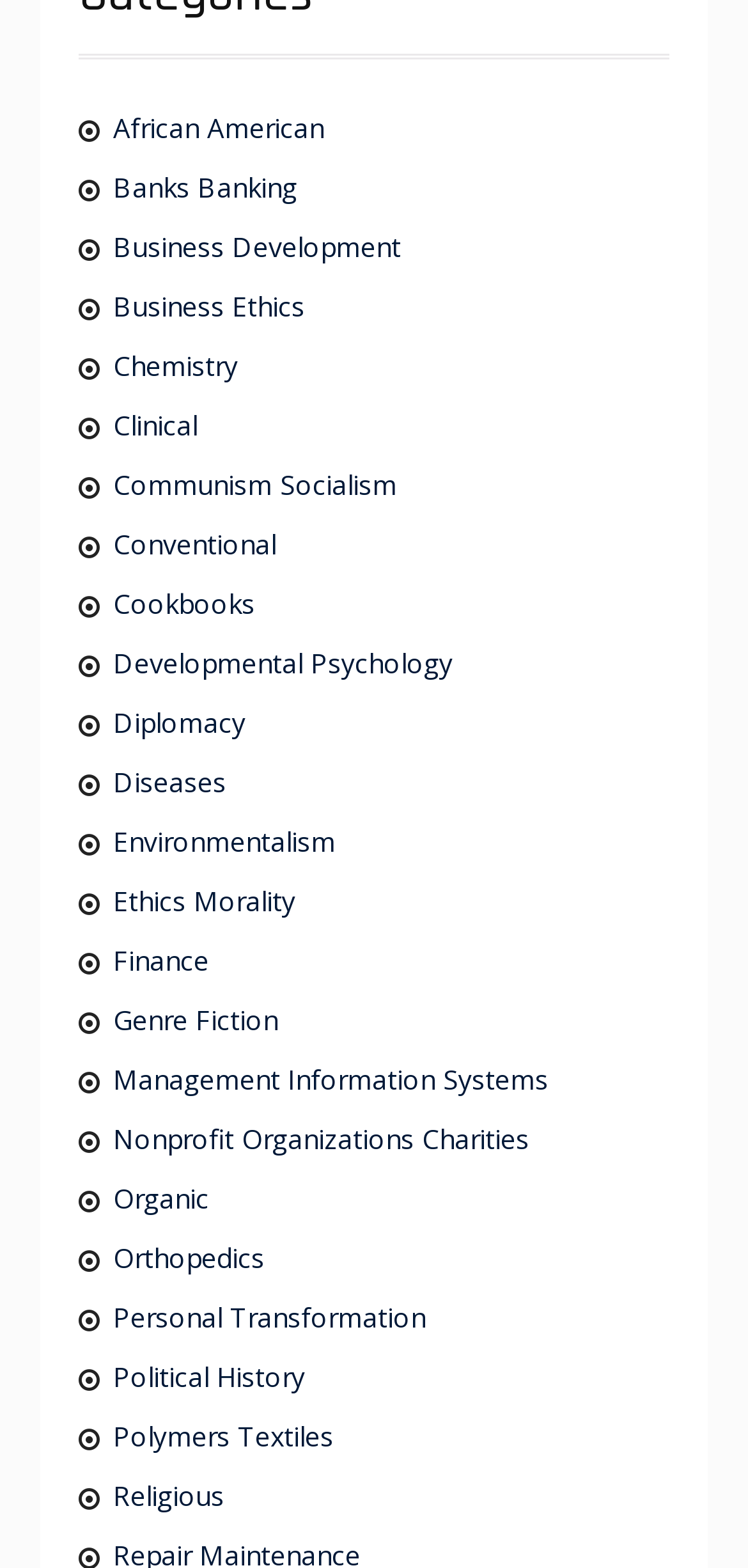Please provide the bounding box coordinates for the element that needs to be clicked to perform the following instruction: "Learn about Chemistry". The coordinates should be given as four float numbers between 0 and 1, i.e., [left, top, right, bottom].

[0.151, 0.221, 0.784, 0.246]